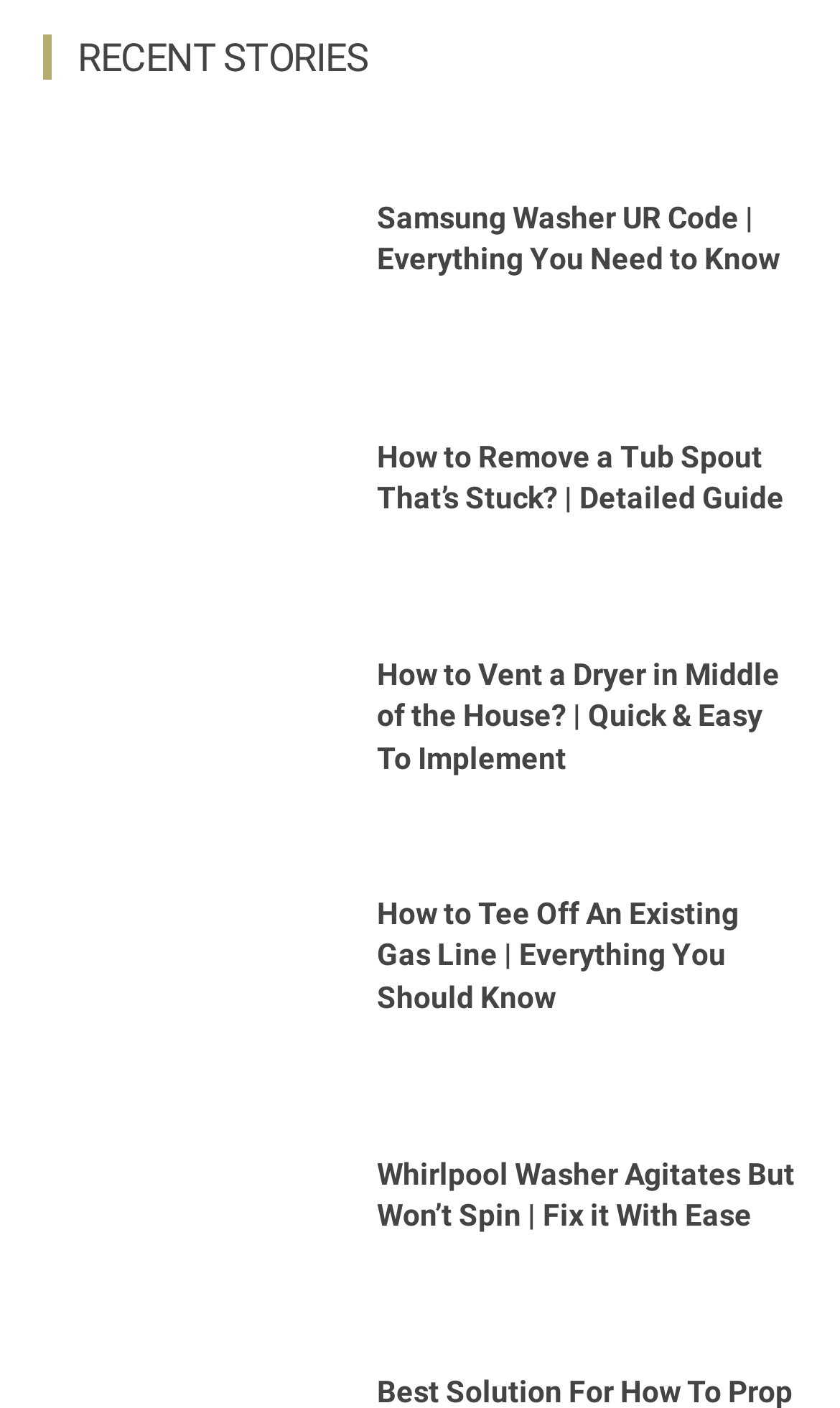Locate the bounding box coordinates of the clickable area needed to fulfill the instruction: "read about Samsung Washer UR Code".

[0.051, 0.1, 0.41, 0.24]